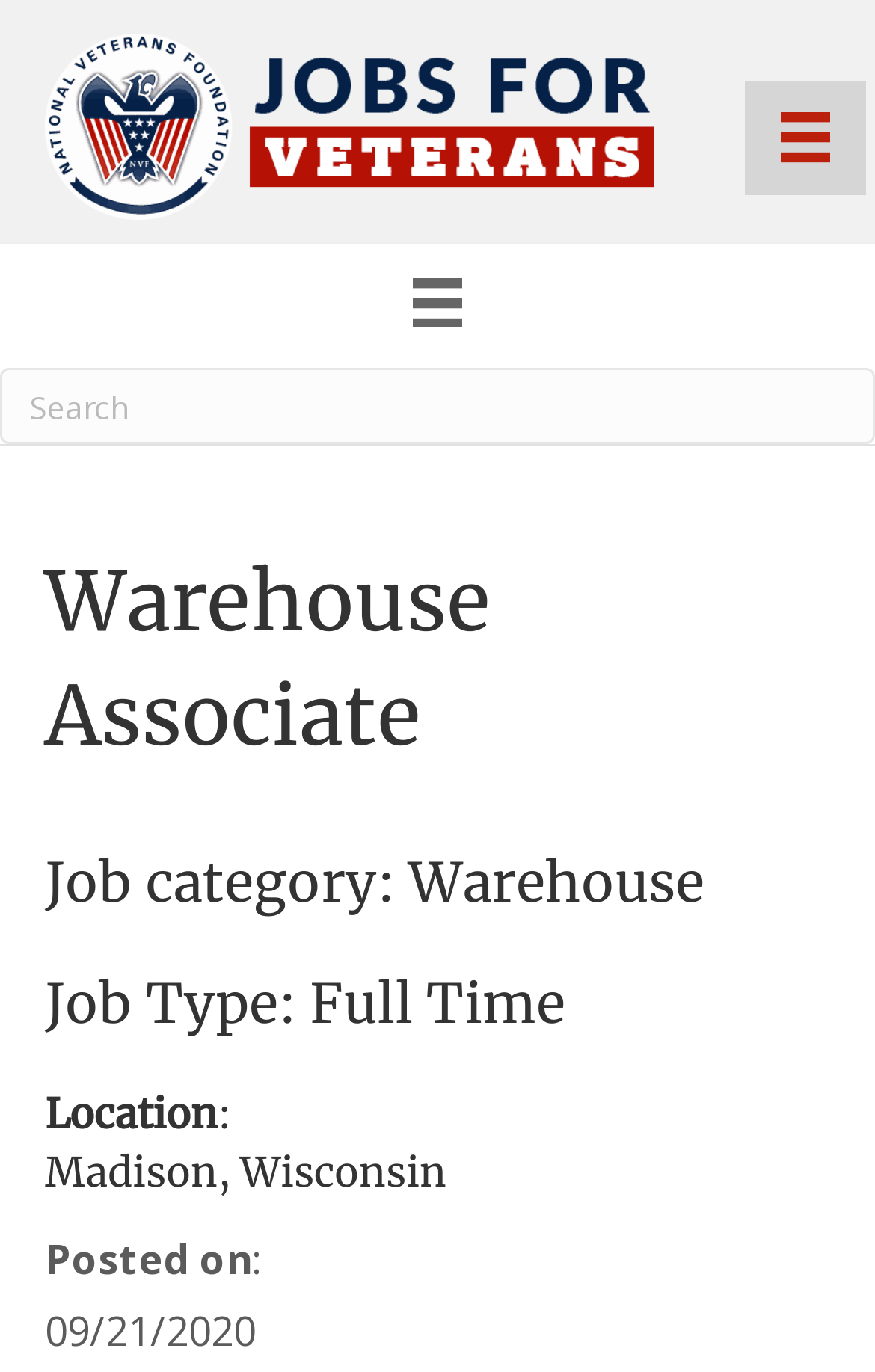Using the information in the image, could you please answer the following question in detail:
What is the job category of the Warehouse Associate?

The heading element with the text 'Job category: Warehouse' provides the job category of the Warehouse Associate, which is Warehouse.